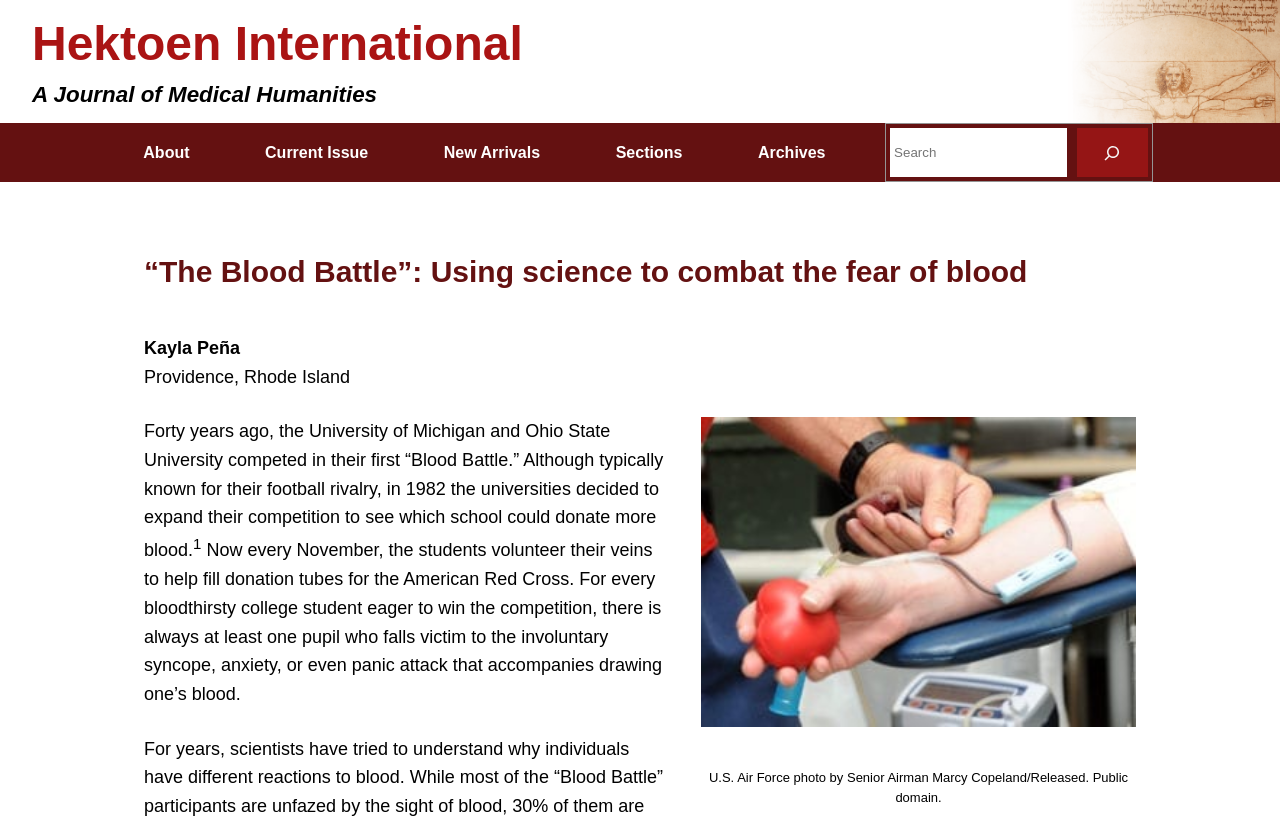Provide the bounding box coordinates for the area that should be clicked to complete the instruction: "Click on the 'Current Issue' link".

[0.195, 0.16, 0.3, 0.21]